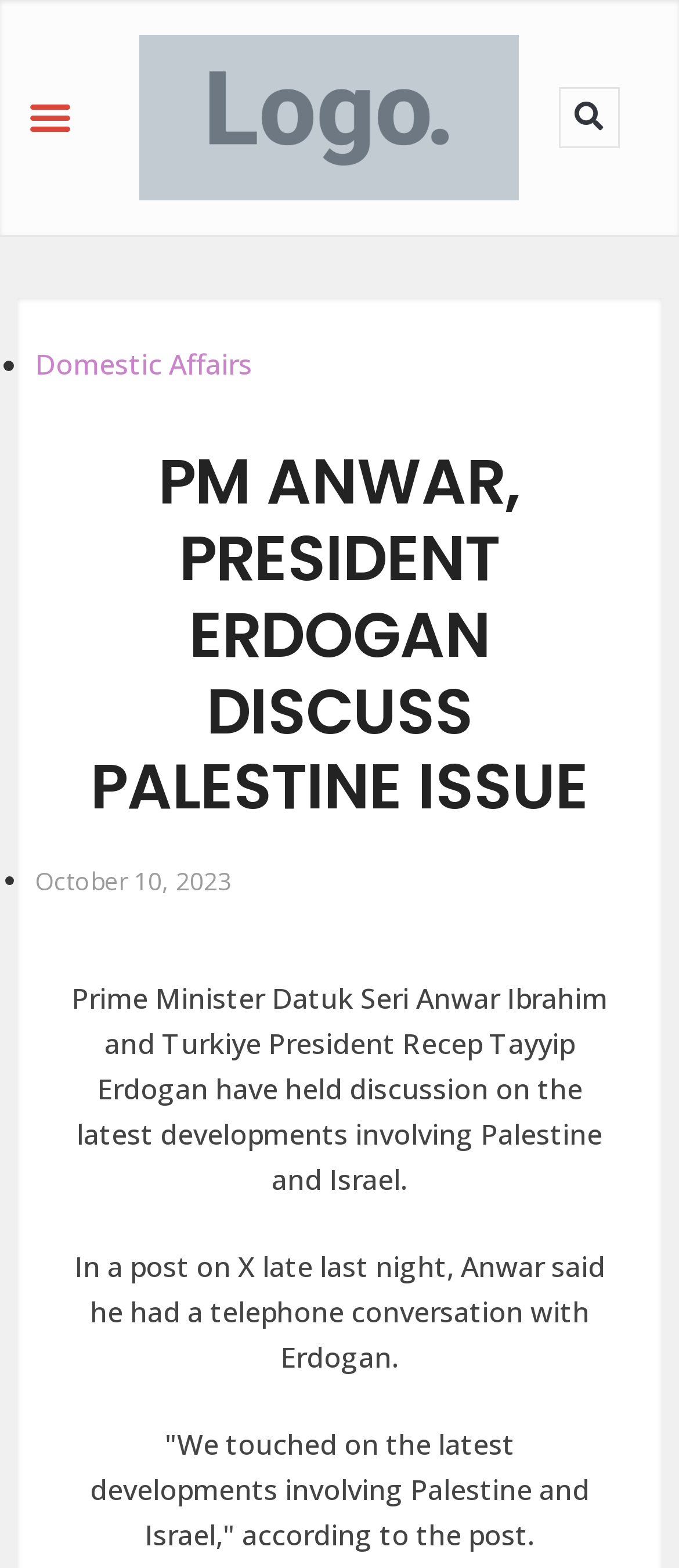Identify the bounding box coordinates for the UI element described as: "October 10, 2023".

[0.051, 0.552, 0.341, 0.573]